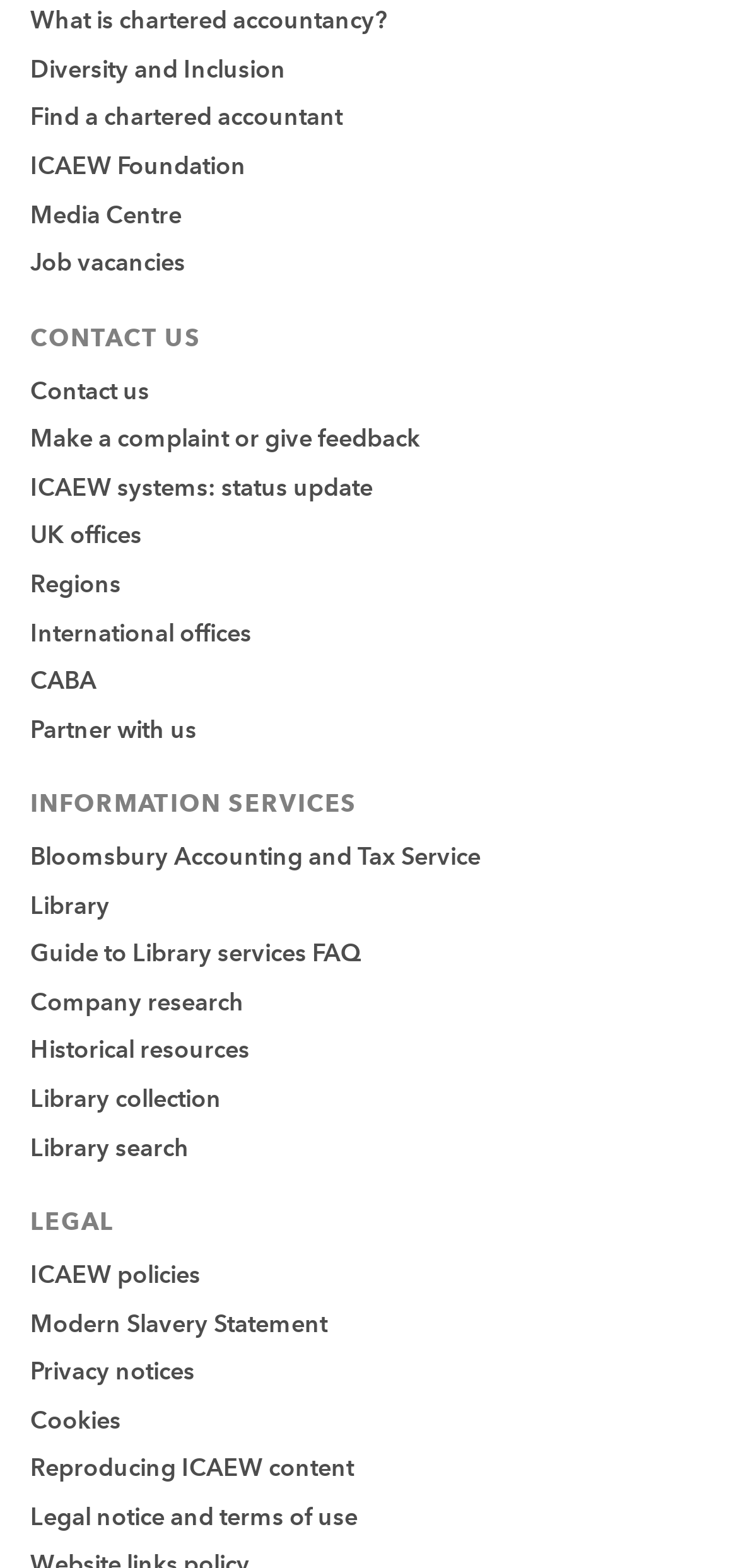What is the main topic of the webpage?
Please give a detailed and elaborate explanation in response to the question.

Based on the links and headings on the webpage, it appears to be related to chartered accountancy, with topics such as 'What is chartered accountancy?', 'Find a chartered accountant', and 'ICAEW Foundation'.